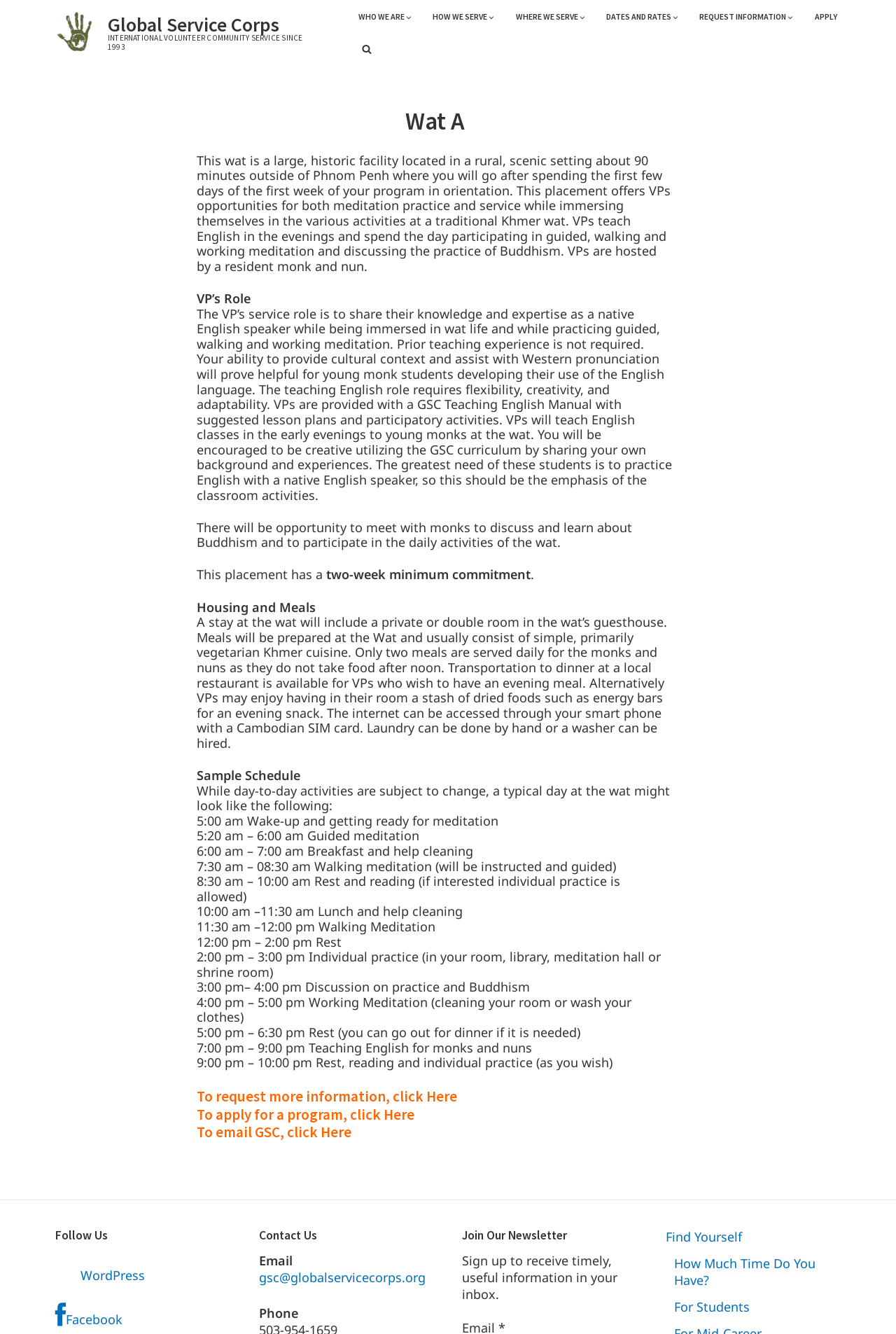How many meals are served daily at the wat?
Refer to the image and provide a detailed answer to the question.

The number of meals served daily at the wat can be found in the 'Housing and Meals' section of the webpage. According to the text, 'Meals will be prepared at the Wat and usually consist of simple, primarily vegetarian Khmer cuisine. Only two meals are served daily for the monks and nuns as they do not take food after noon.' This indicates that only two meals are served daily at the wat.